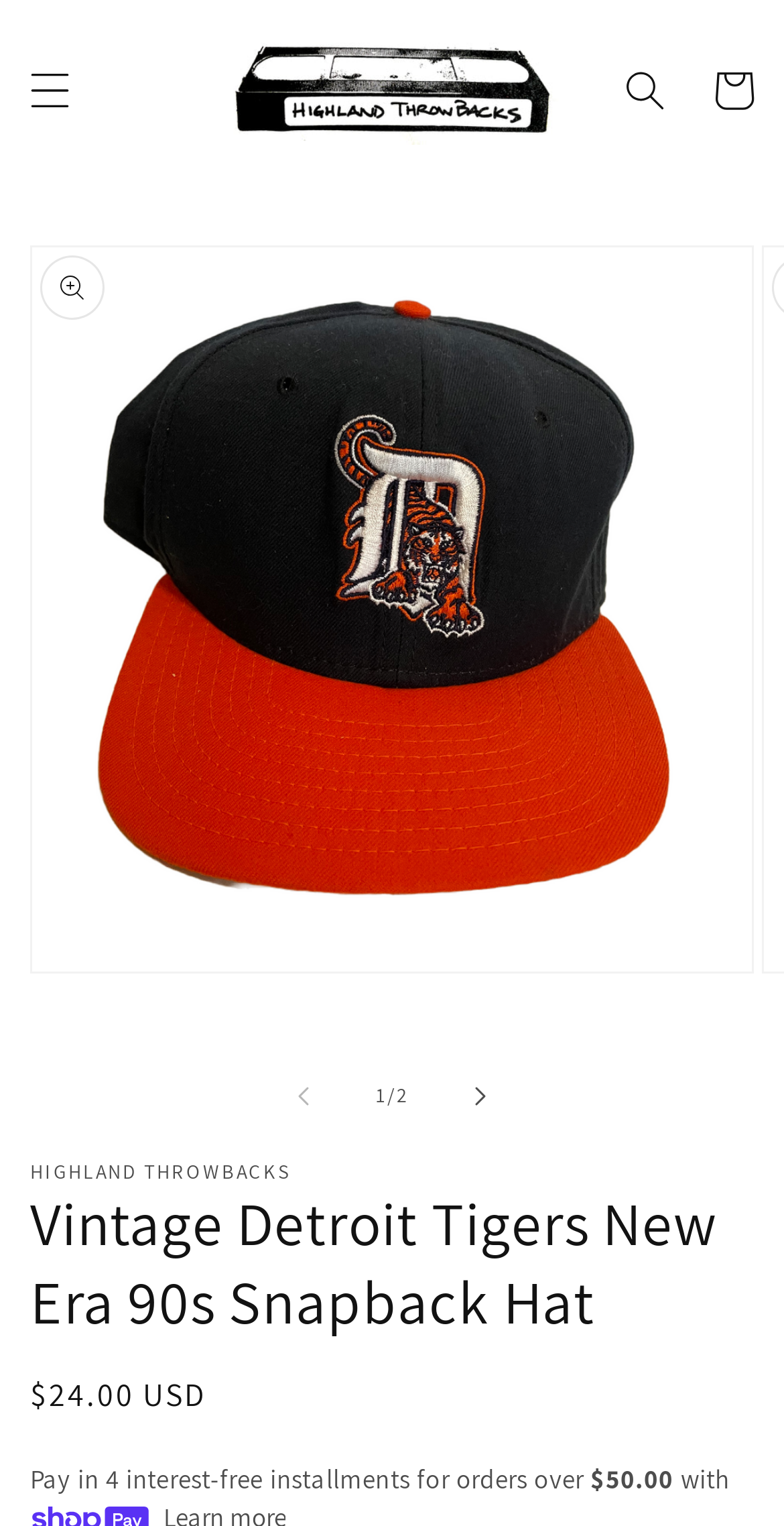Is the slide left button enabled?
Provide a well-explained and detailed answer to the question.

I found the answer by looking at the button elements on the webpage. The 'Slide left' button has a property 'disabled: True', which suggests that it is not enabled.